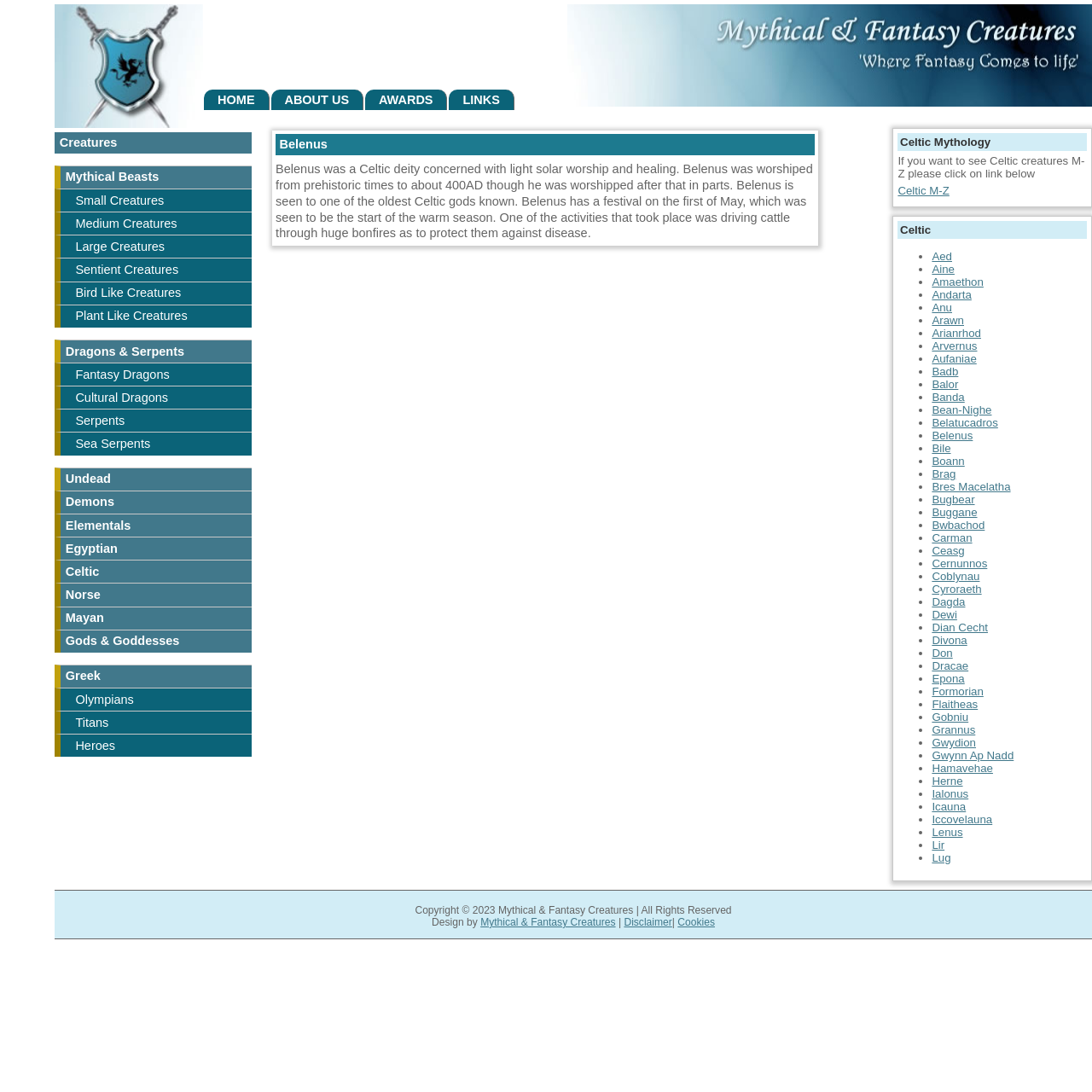Please identify the bounding box coordinates of the clickable region that I should interact with to perform the following instruction: "Browse Mythical Beasts". The coordinates should be expressed as four float numbers between 0 and 1, i.e., [left, top, right, bottom].

[0.05, 0.152, 0.23, 0.173]